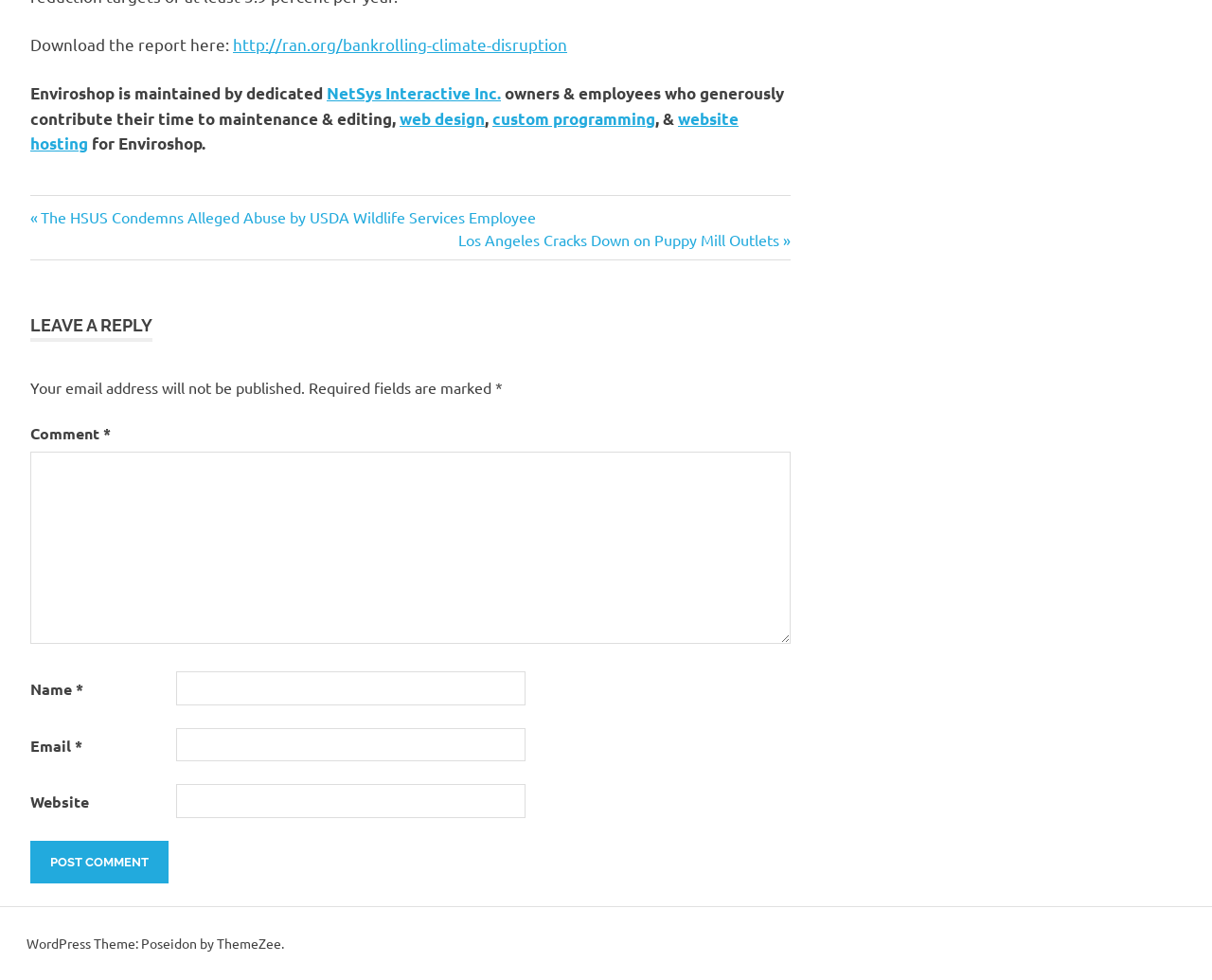Determine the coordinates of the bounding box that should be clicked to complete the instruction: "Click on the previous post". The coordinates should be represented by four float numbers between 0 and 1: [left, top, right, bottom].

[0.025, 0.211, 0.442, 0.231]